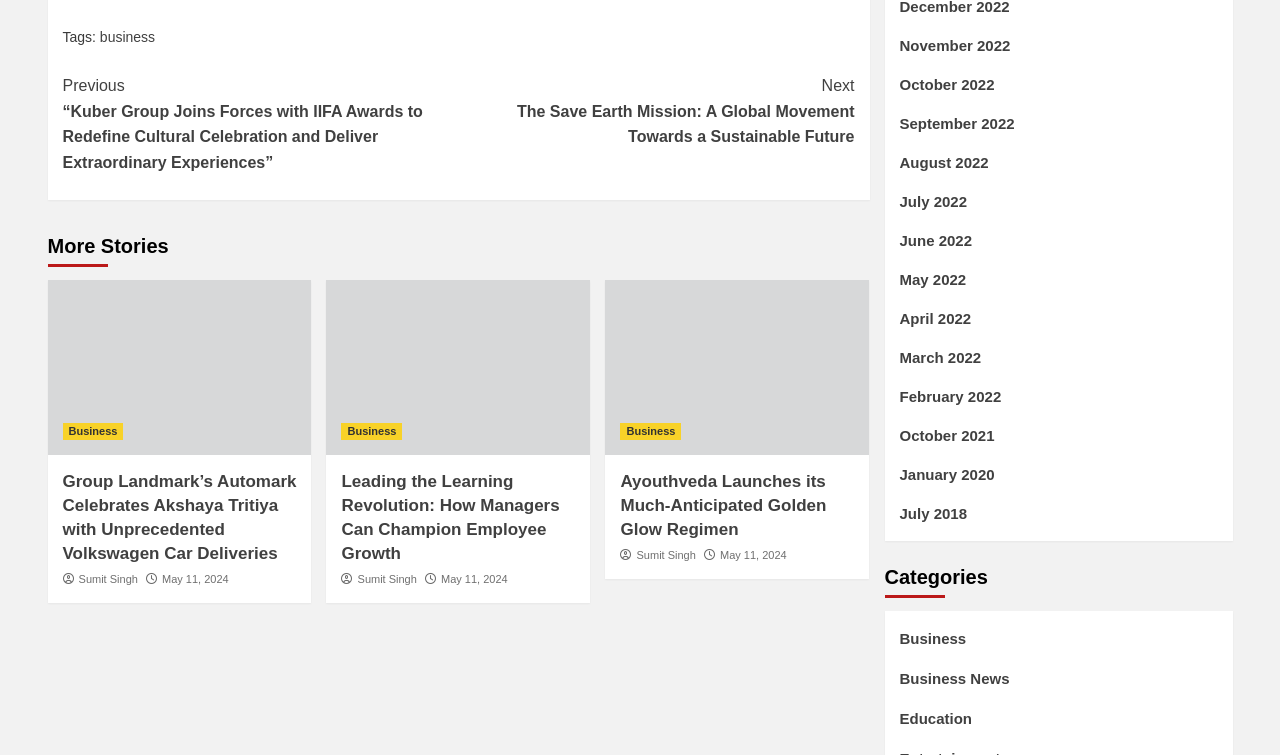Please identify the coordinates of the bounding box that should be clicked to fulfill this instruction: "Read 'Continue Reading'".

[0.049, 0.083, 0.668, 0.246]